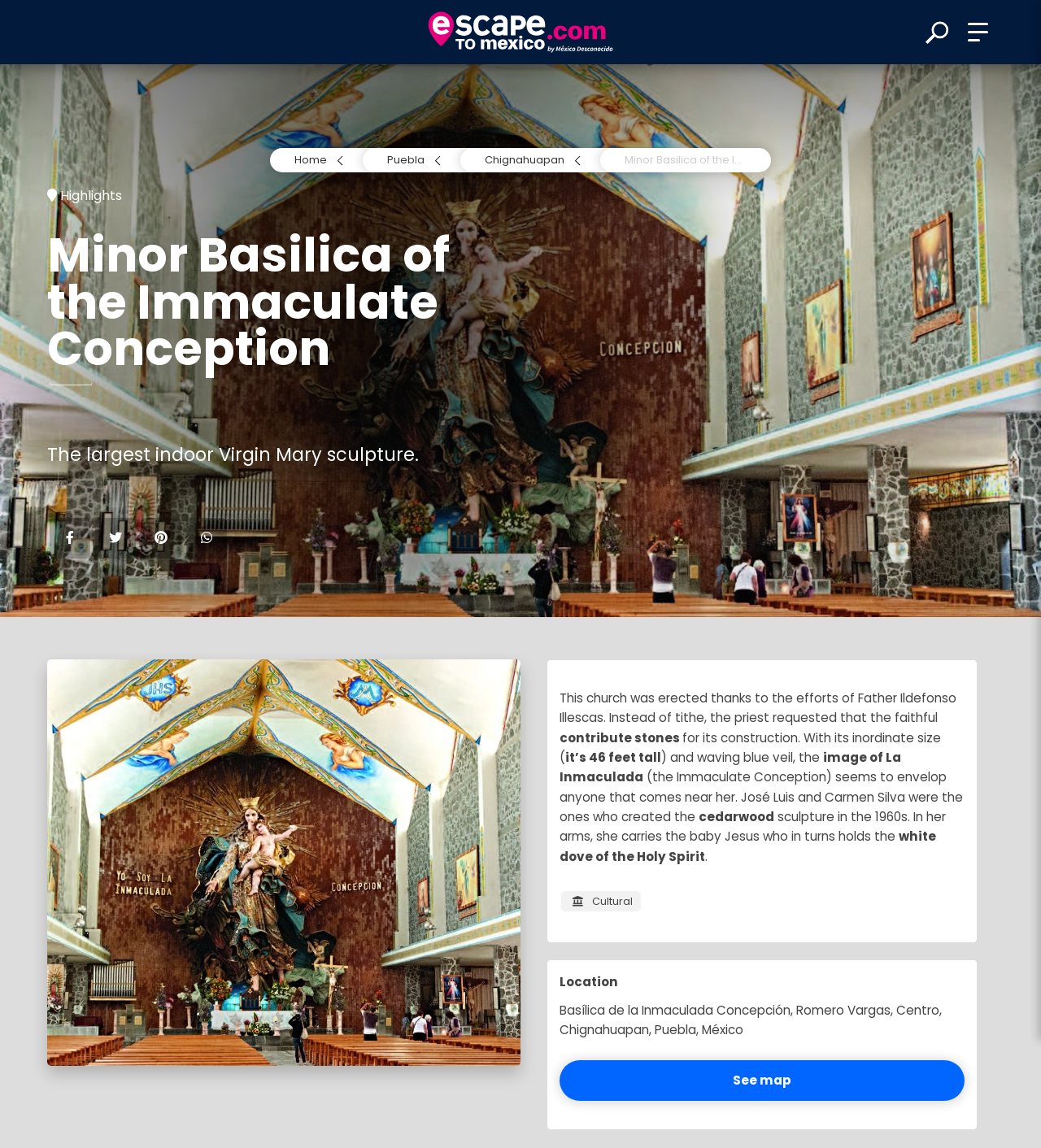Using the description "name="s" placeholder="Ingresa un destino"", predict the bounding box of the relevant HTML element.

[0.045, 0.056, 0.955, 0.091]